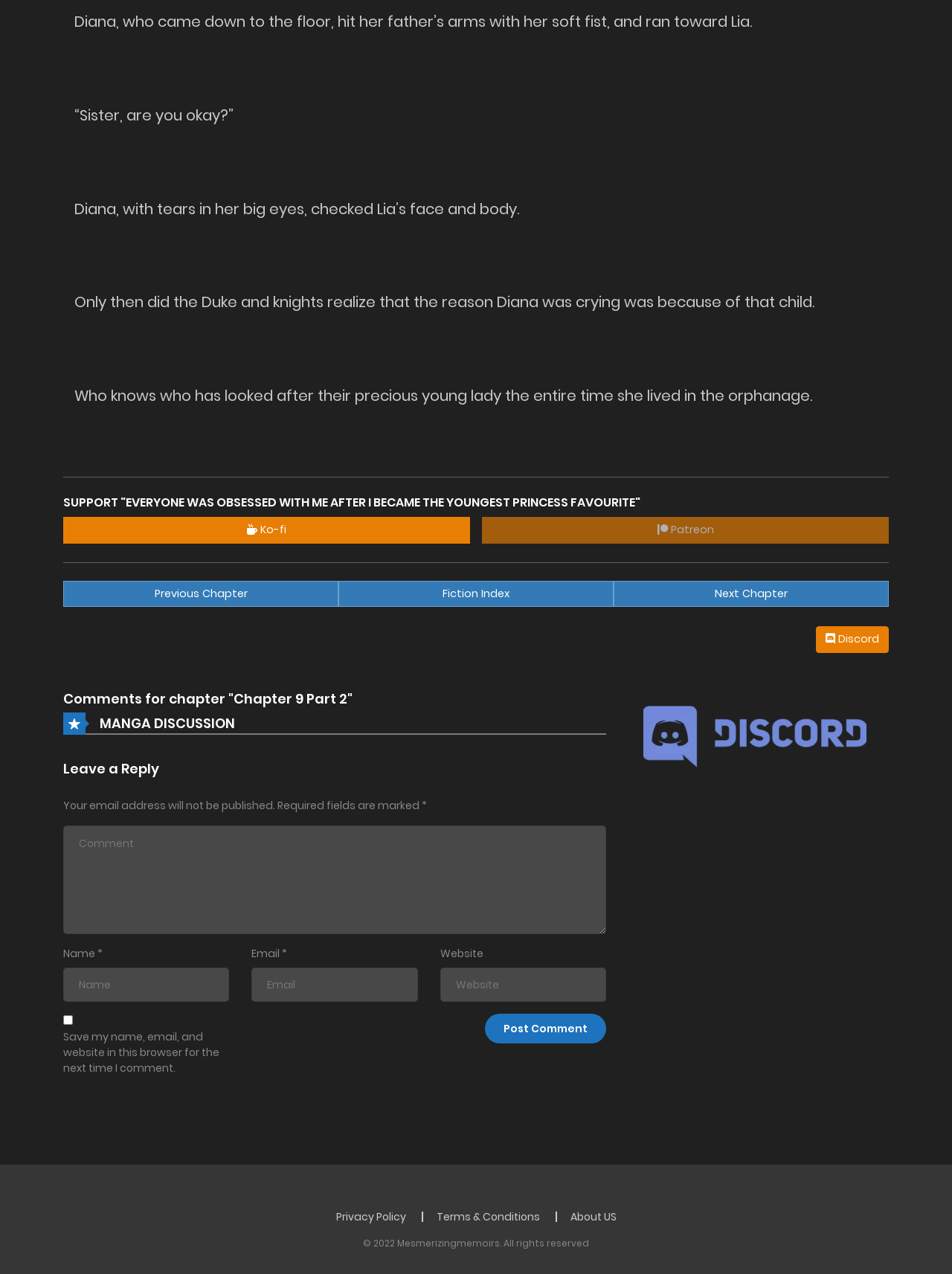Please specify the bounding box coordinates for the clickable region that will help you carry out the instruction: "Enter a comment in the text box".

[0.066, 0.648, 0.637, 0.733]